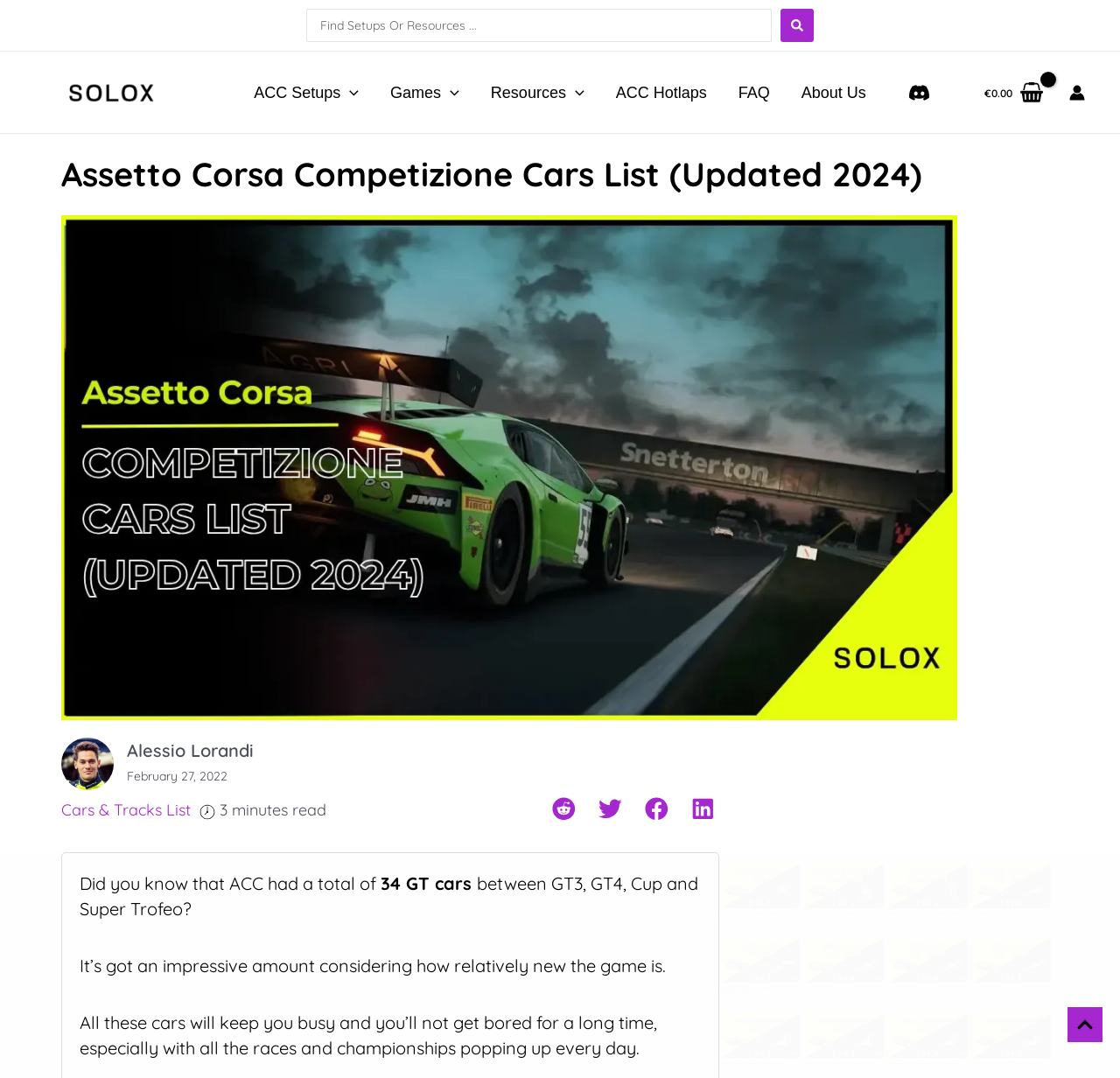Specify the bounding box coordinates of the area to click in order to execute this command: 'Search for ACC setups'. The coordinates should consist of four float numbers ranging from 0 to 1, and should be formatted as [left, top, right, bottom].

[0.273, 0.008, 0.727, 0.039]